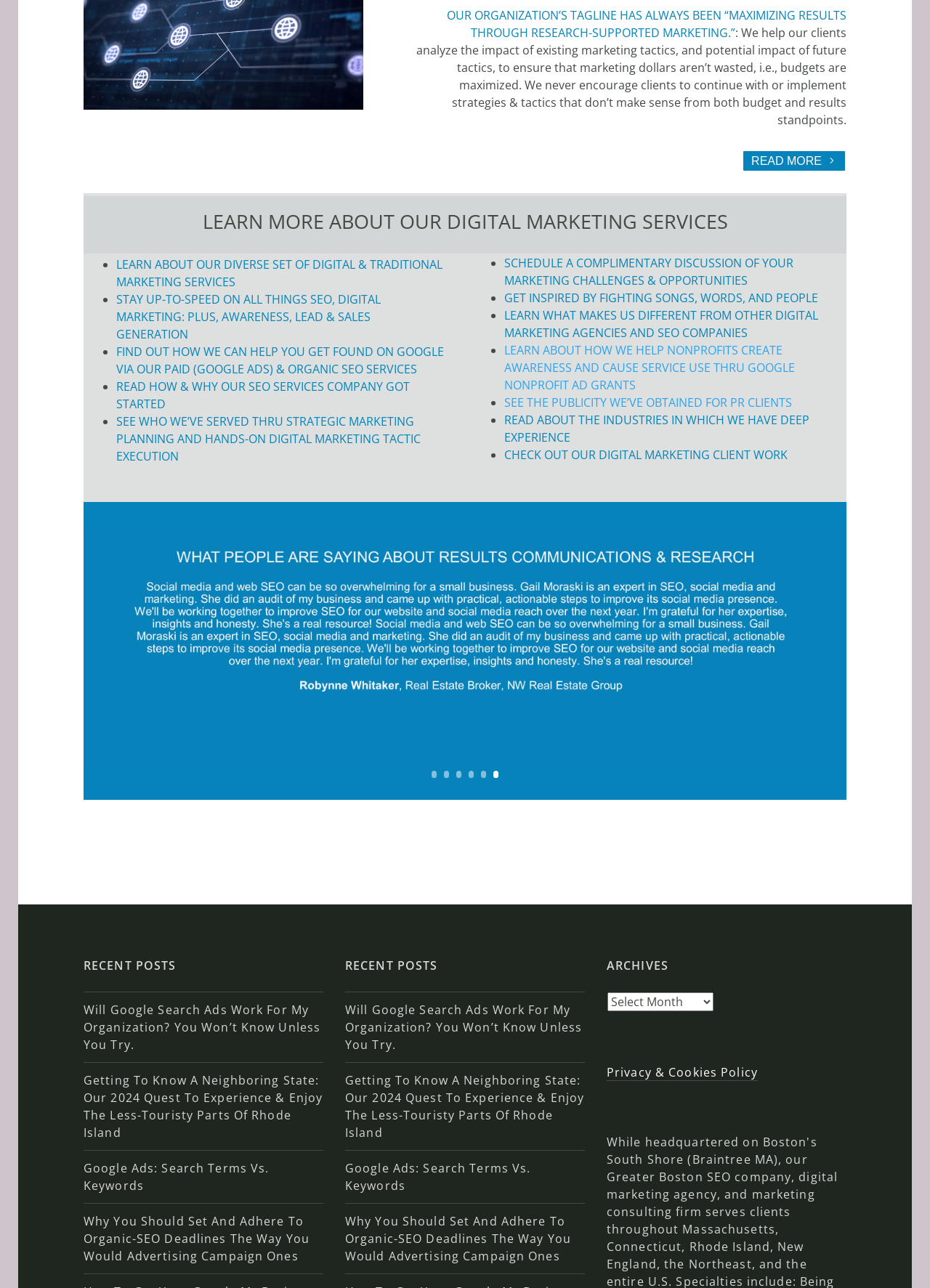Locate the bounding box coordinates of the region to be clicked to comply with the following instruction: "Learn about the diverse set of digital and traditional marketing services". The coordinates must be four float numbers between 0 and 1, in the form [left, top, right, bottom].

[0.125, 0.199, 0.476, 0.231]